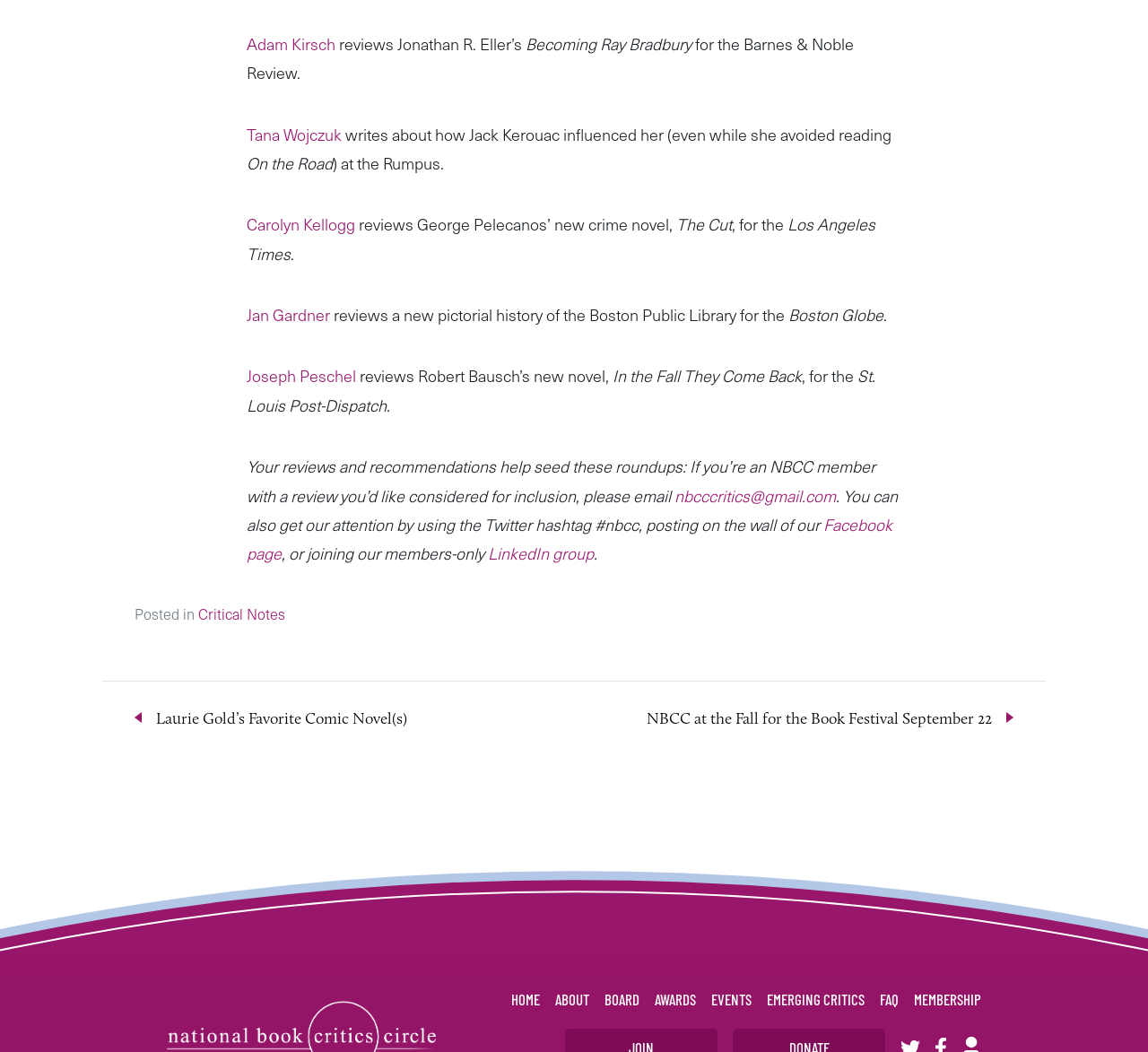What is the name of the publication that Jan Gardner reviews for?
Examine the image and give a concise answer in one word or a short phrase.

Boston Globe